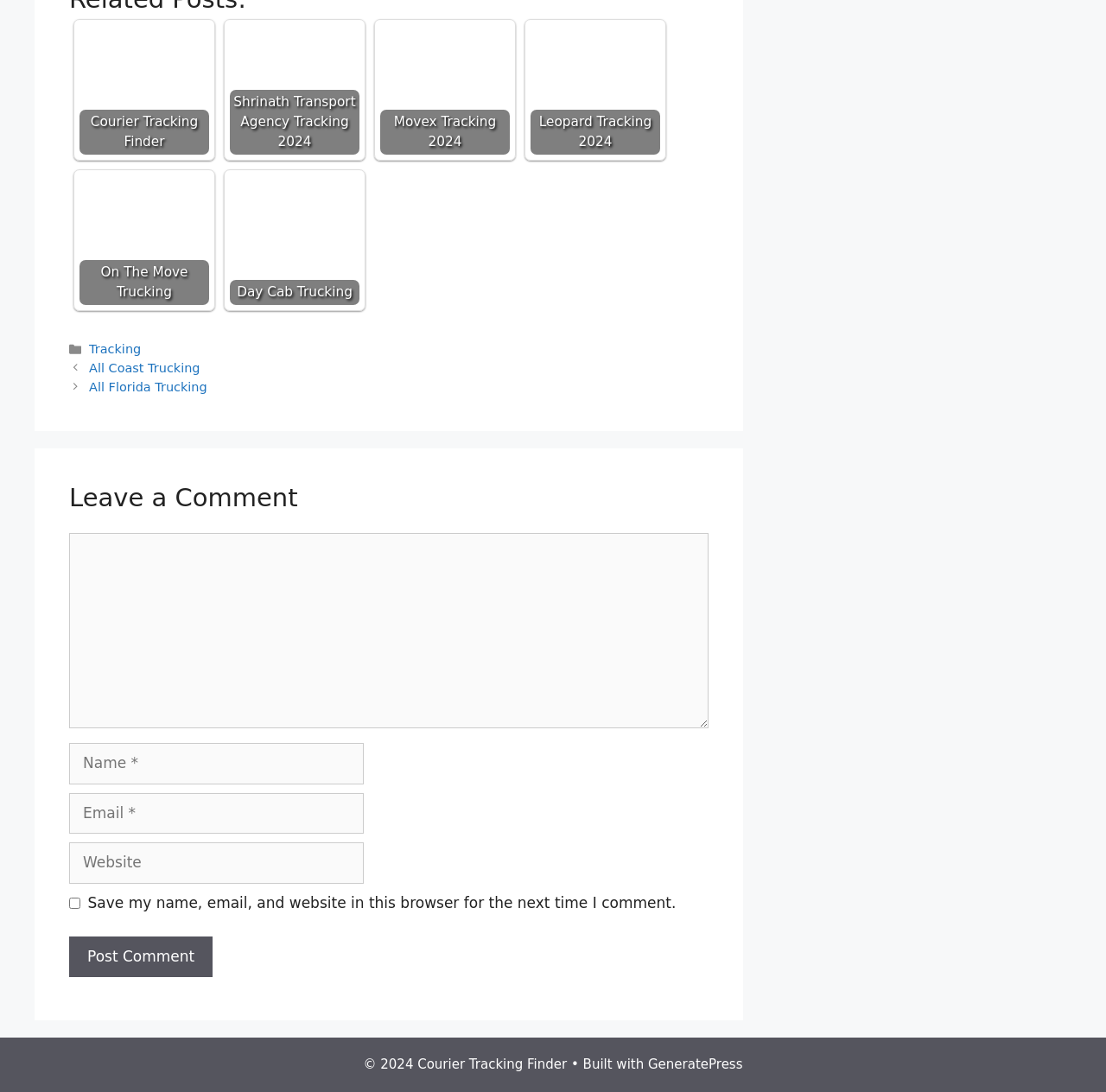How many textboxes are there in the comment section?
Utilize the image to construct a detailed and well-explained answer.

The comment section contains 4 textboxes, namely 'Comment', 'Name', 'Email', and 'Website'. These textboxes are used to input the corresponding information when leaving a comment.